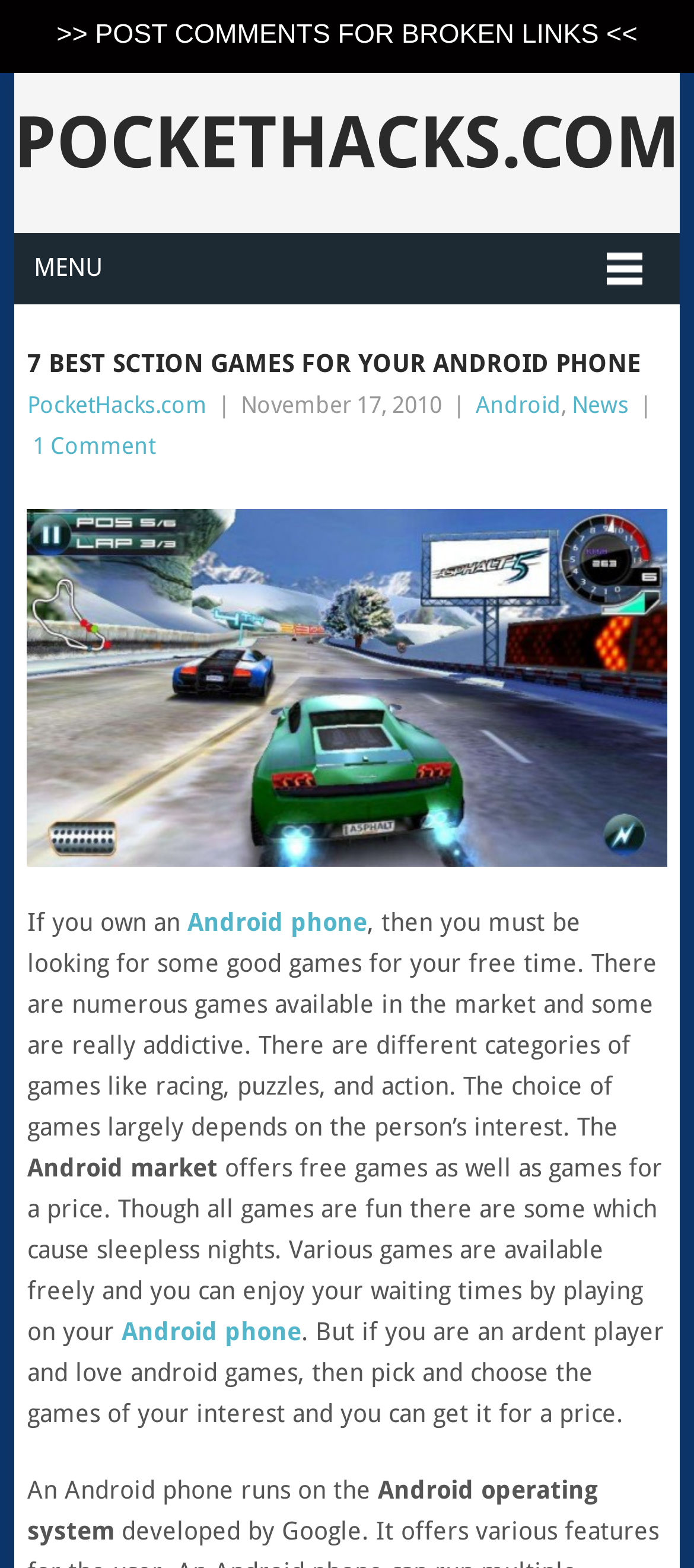Create a detailed summary of all the visual and textual information on the webpage.

This webpage is about the 7 best section games for Android phones. At the top, there is a call-to-action to post comments for broken links. Below that, the website's title "POCKETHACKS.COM" is prominently displayed, with a link to the website's homepage. Next to it, there is a "MENU" link.

The main content of the webpage is divided into sections. The first section has a heading that repeats the title "7 BEST SCTION GAMES FOR YOUR ANDROID PHONE". Below the heading, there are links to the website's homepage, a separator, and the date "November 17, 2010". There are also links to categories "Android" and "News", separated by vertical lines.

Below this section, there is a large image that spans the width of the page. The image is followed by a paragraph of text that discusses the availability of games for Android phones and the different categories of games. The text also mentions the Android market, which offers both free and paid games.

The rest of the webpage appears to be a continuation of the article, discussing the types of games available for Android phones and the operating system that runs on these devices. There are several links and pieces of text scattered throughout the page, but the overall focus is on providing information about Android games.